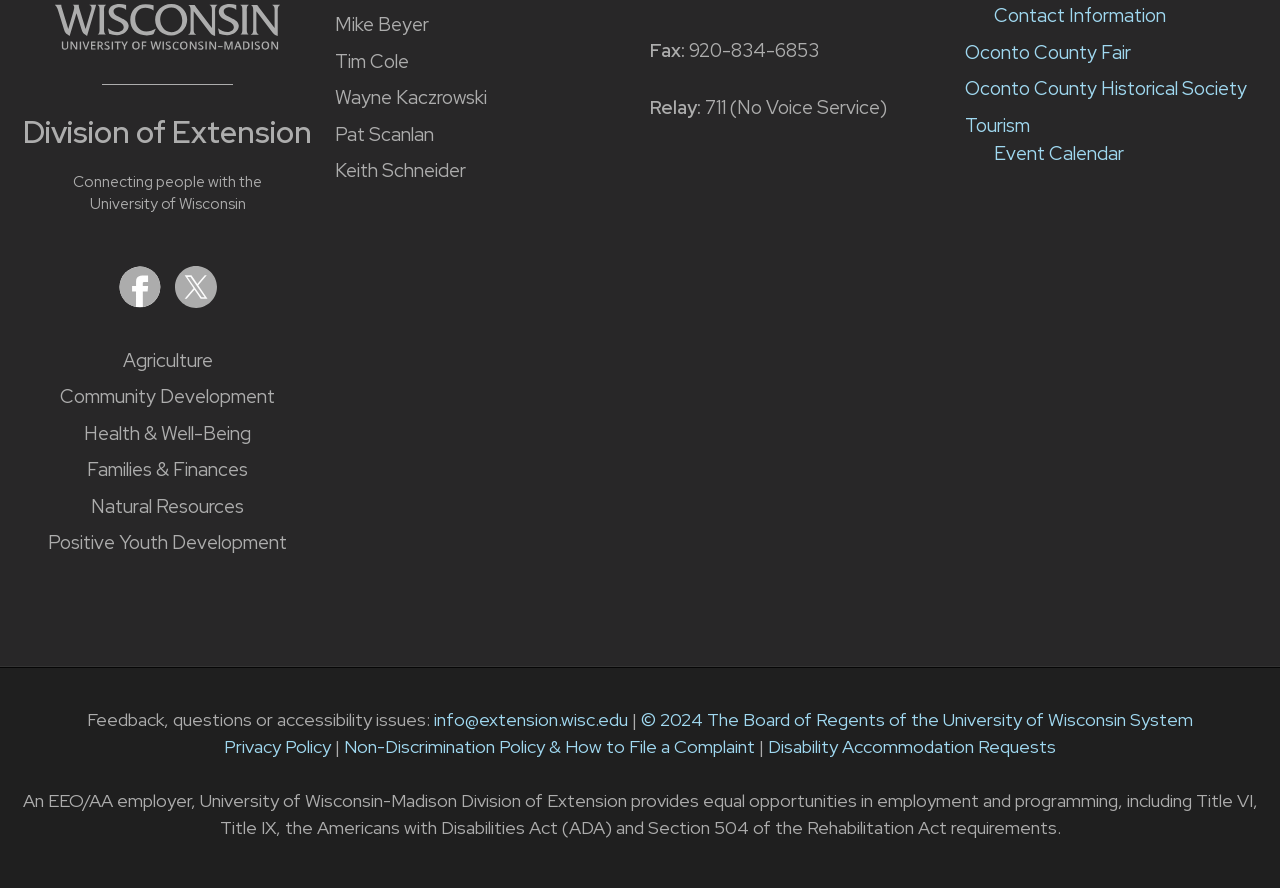Identify the bounding box coordinates of the clickable section necessary to follow the following instruction: "View Event Calendar". The coordinates should be presented as four float numbers from 0 to 1, i.e., [left, top, right, bottom].

[0.776, 0.159, 0.878, 0.187]